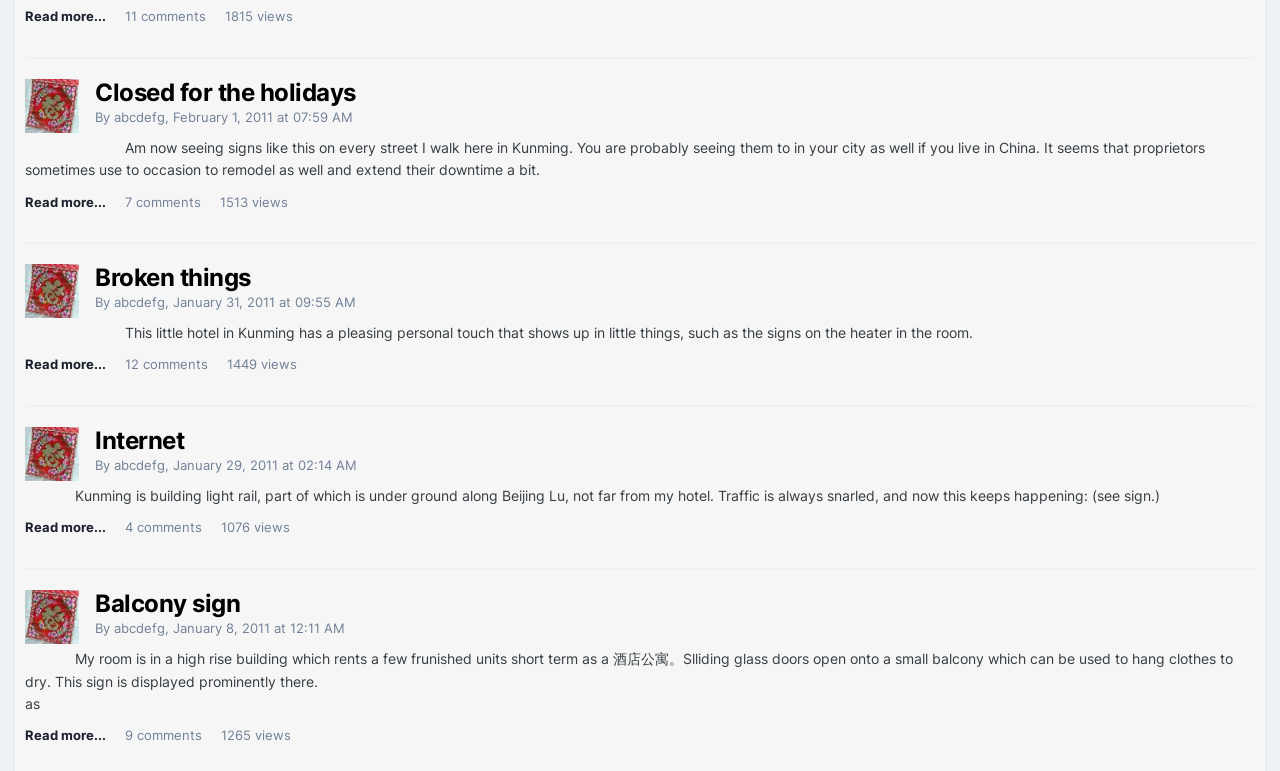What is the date of the third article?
Could you give a comprehensive explanation in response to this question?

I looked at the time element within the third article element, which has the text 'January 29, 2011 at 02:14 AM', and extracted the date part.